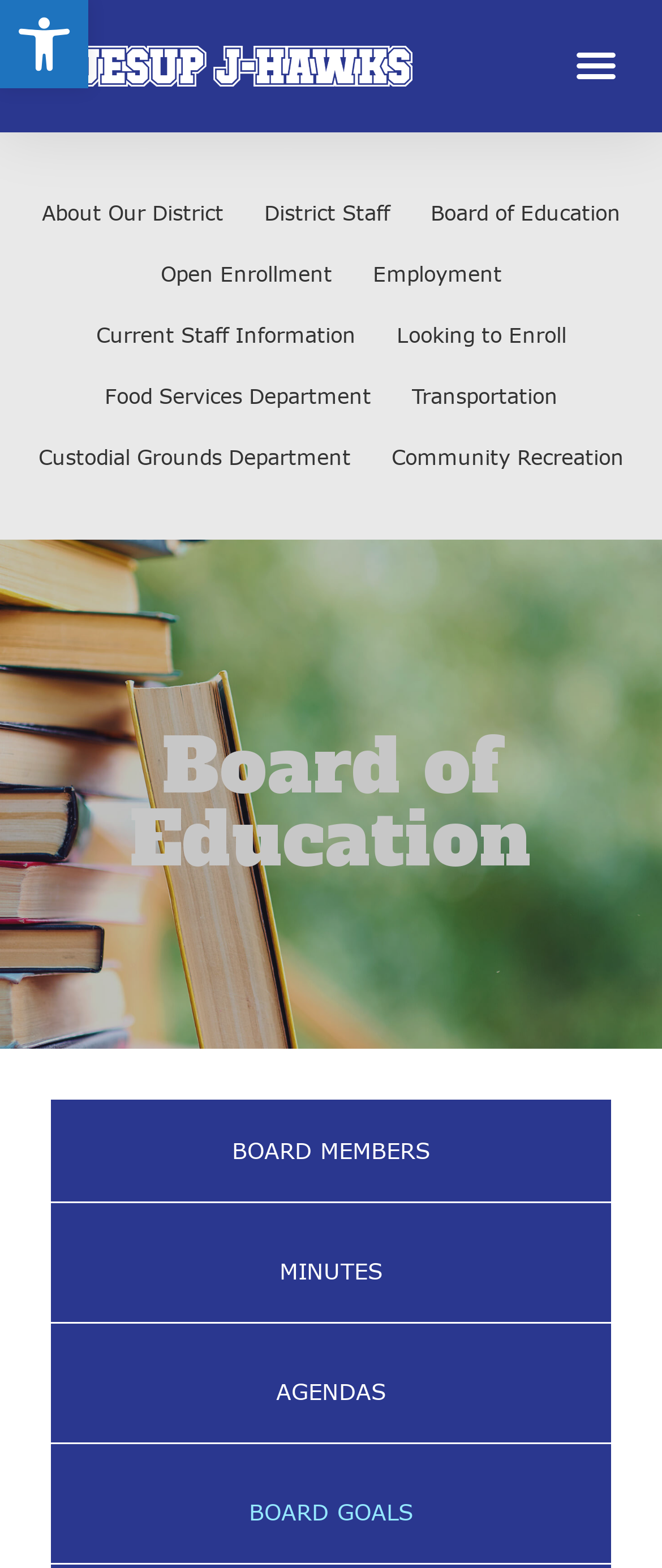Provide the bounding box coordinates of the section that needs to be clicked to accomplish the following instruction: "View Board of Education page."

[0.619, 0.116, 0.968, 0.155]